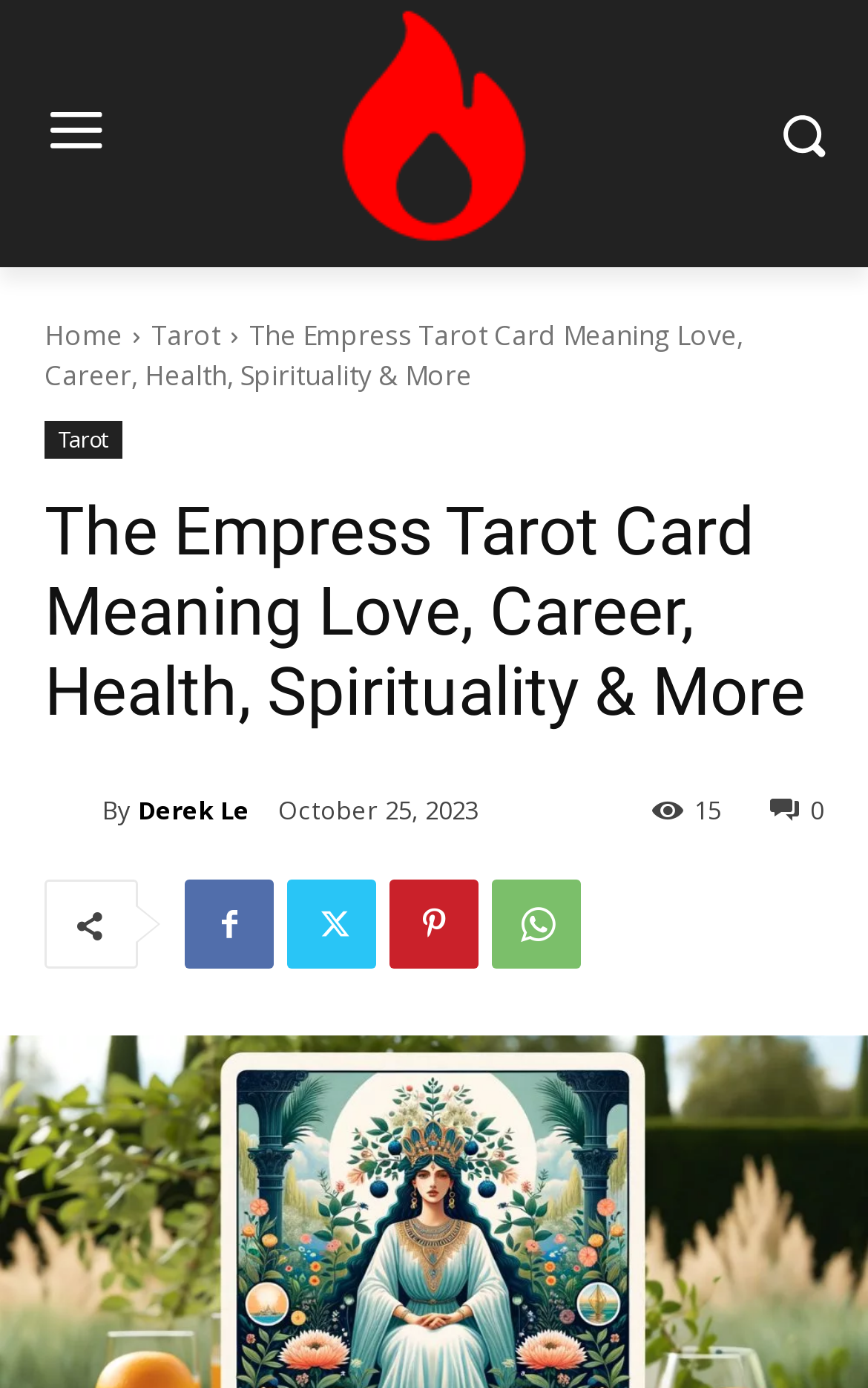Determine the bounding box coordinates of the clickable element to complete this instruction: "view related articles". Provide the coordinates in the format of four float numbers between 0 and 1, [left, top, right, bottom].

[0.213, 0.634, 0.315, 0.698]